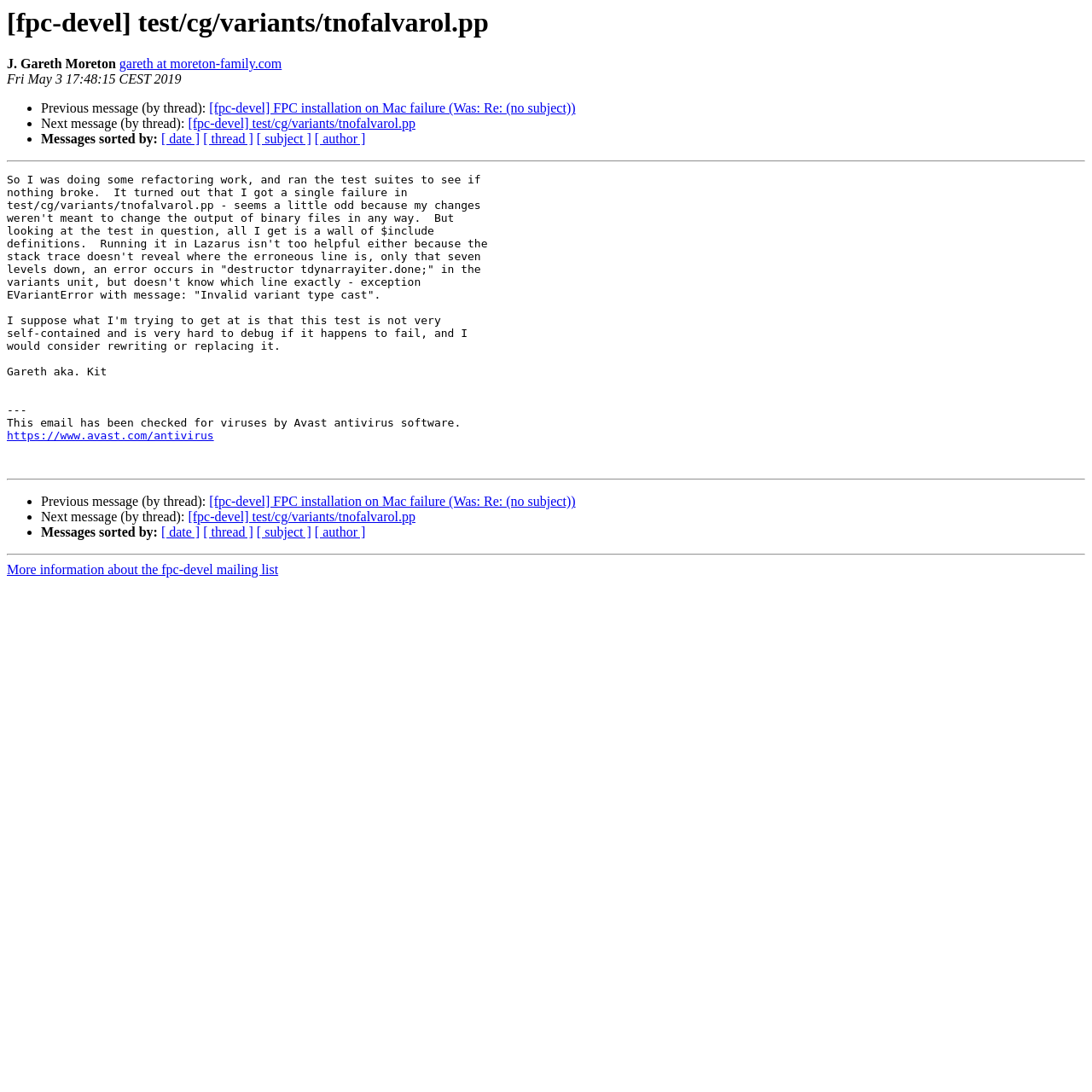Identify the bounding box coordinates of the clickable region required to complete the instruction: "View next message in thread". The coordinates should be given as four float numbers within the range of 0 and 1, i.e., [left, top, right, bottom].

[0.172, 0.107, 0.38, 0.12]